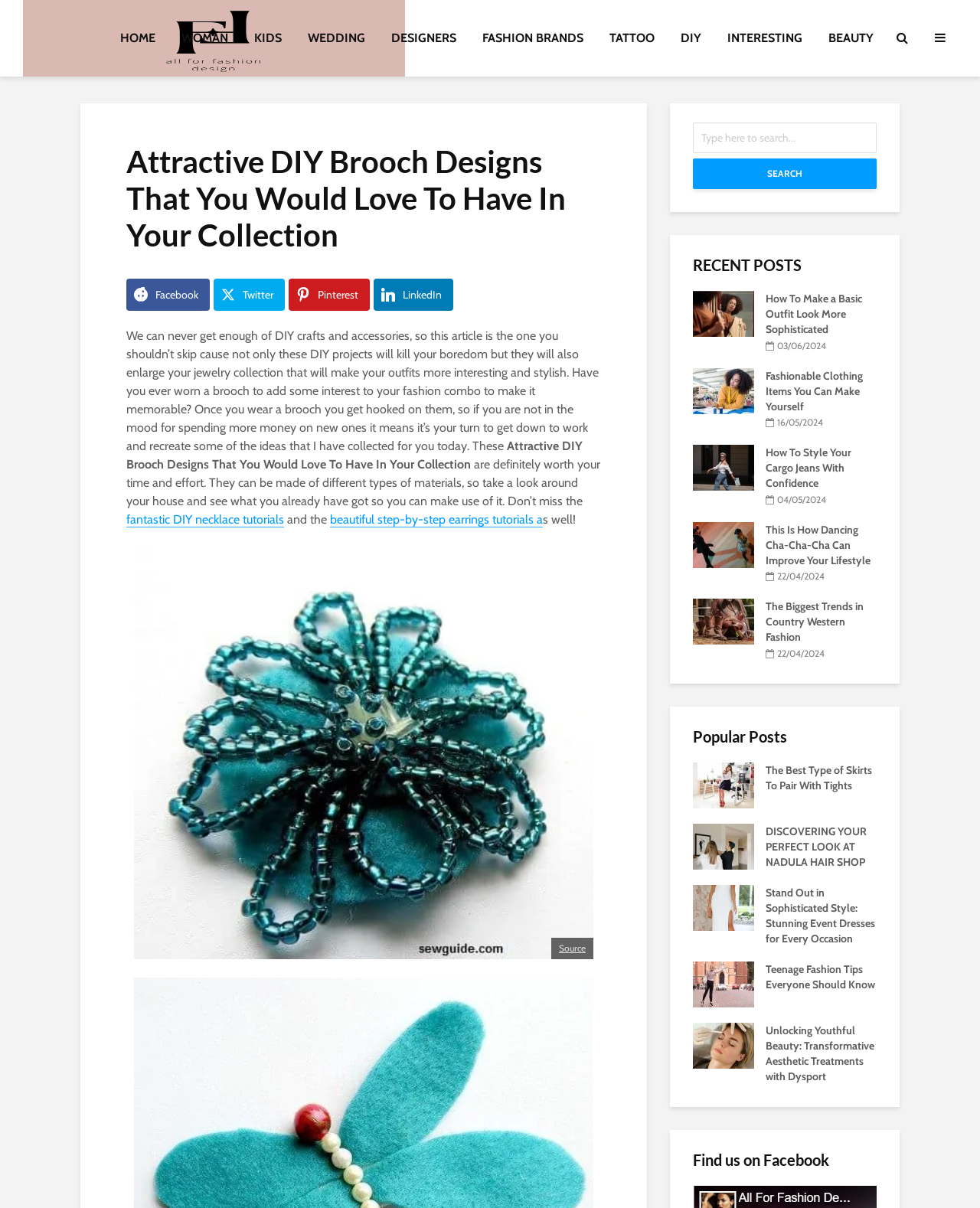What is the purpose of the textbox?
Answer the question using a single word or phrase, according to the image.

Search